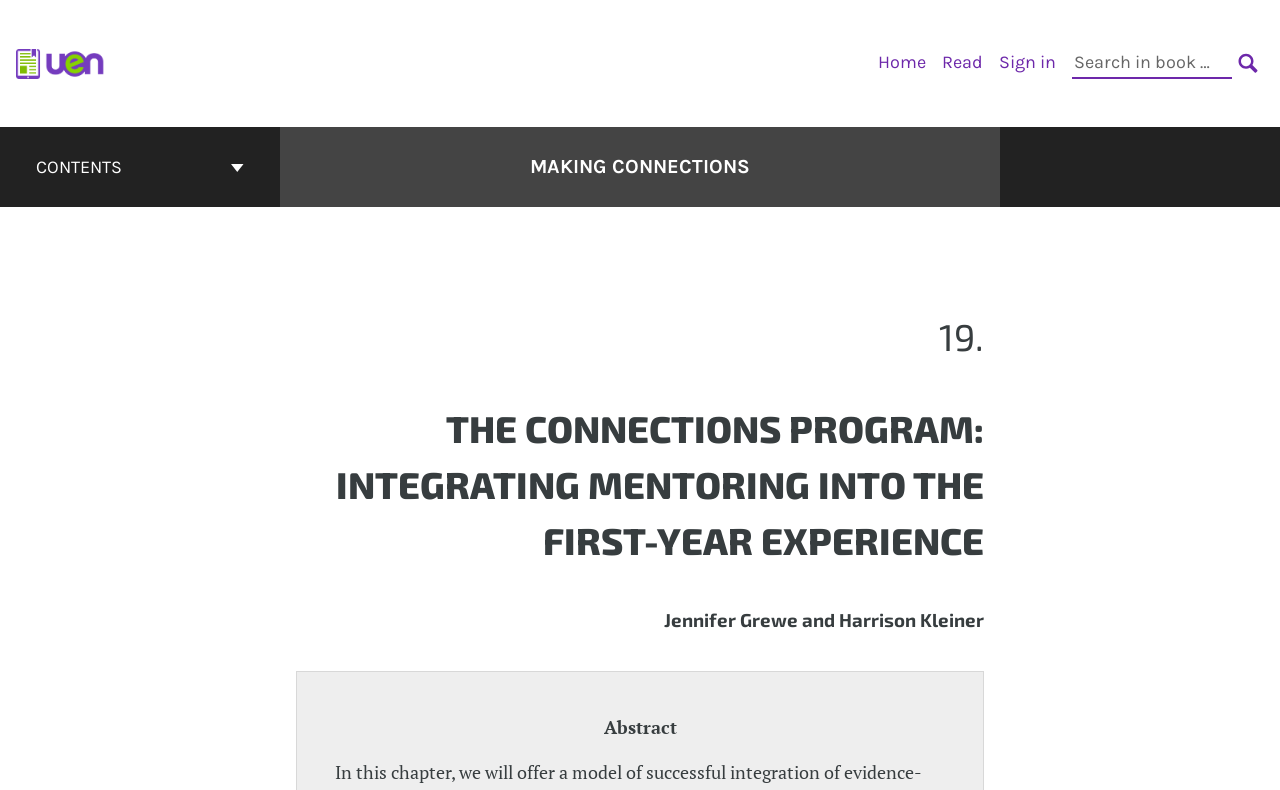How many links are present in the primary navigation?
Provide a concise answer using a single word or phrase based on the image.

3